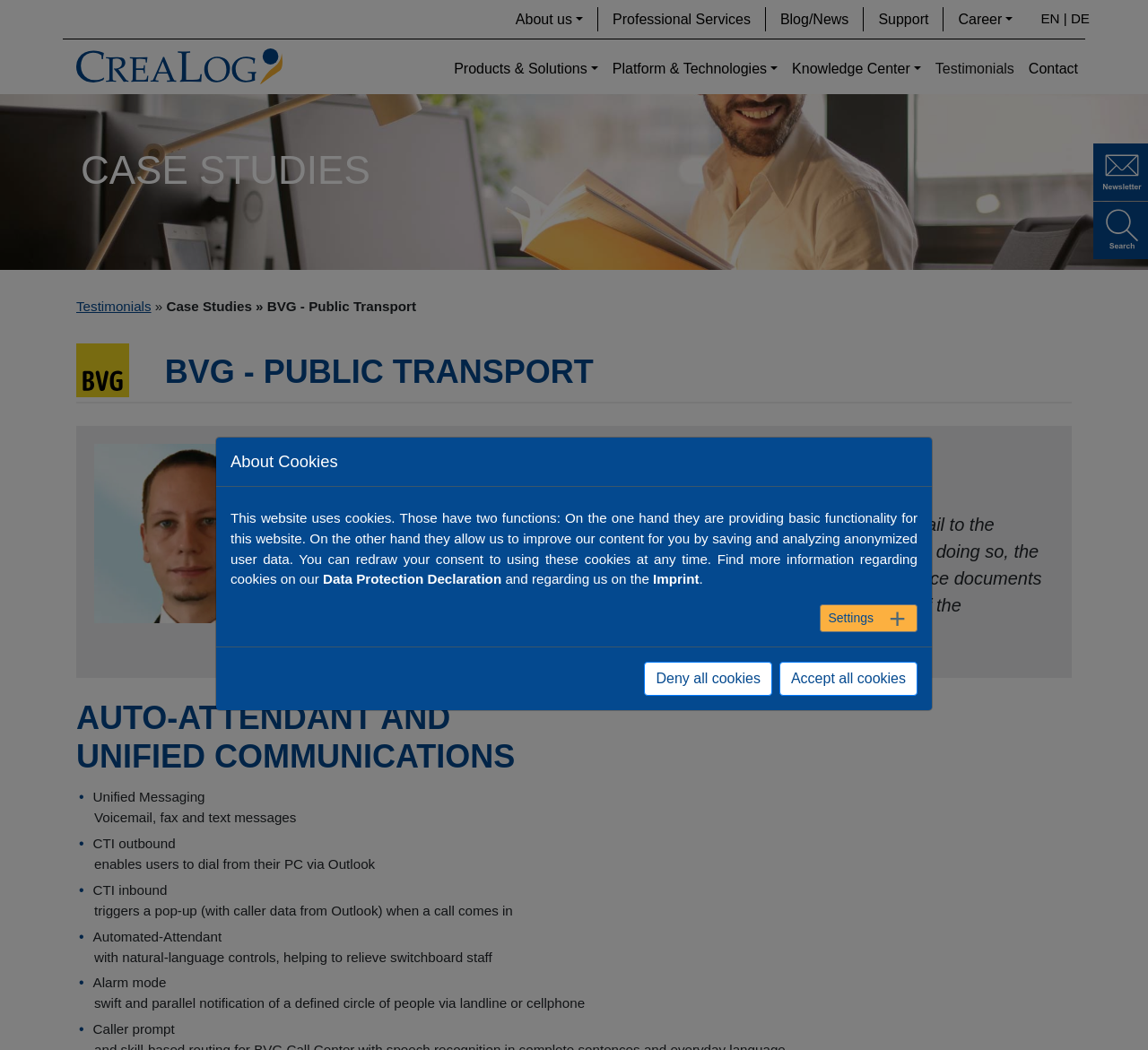Show the bounding box coordinates for the element that needs to be clicked to execute the following instruction: "Click on Logo CreaLog Software-Entwicklung und Beratung GmbH". Provide the coordinates in the form of four float numbers between 0 and 1, i.e., [left, top, right, bottom].

[0.066, 0.055, 0.246, 0.069]